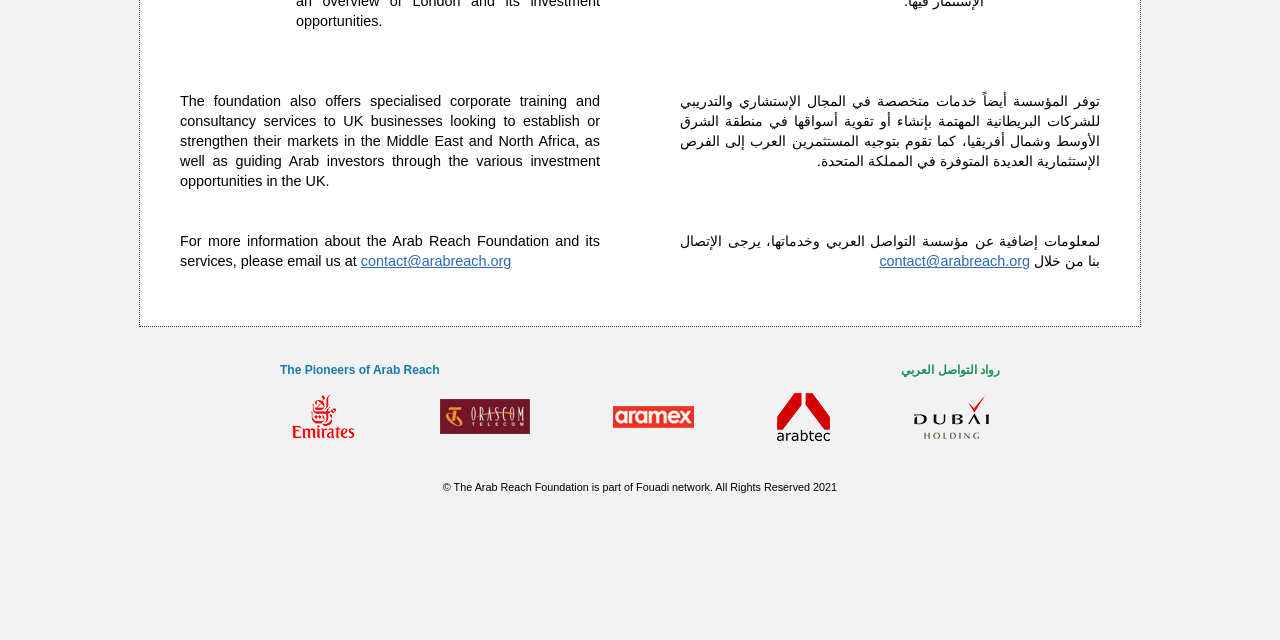Find the bounding box of the web element that fits this description: "parent_node: Name * name="author"".

None